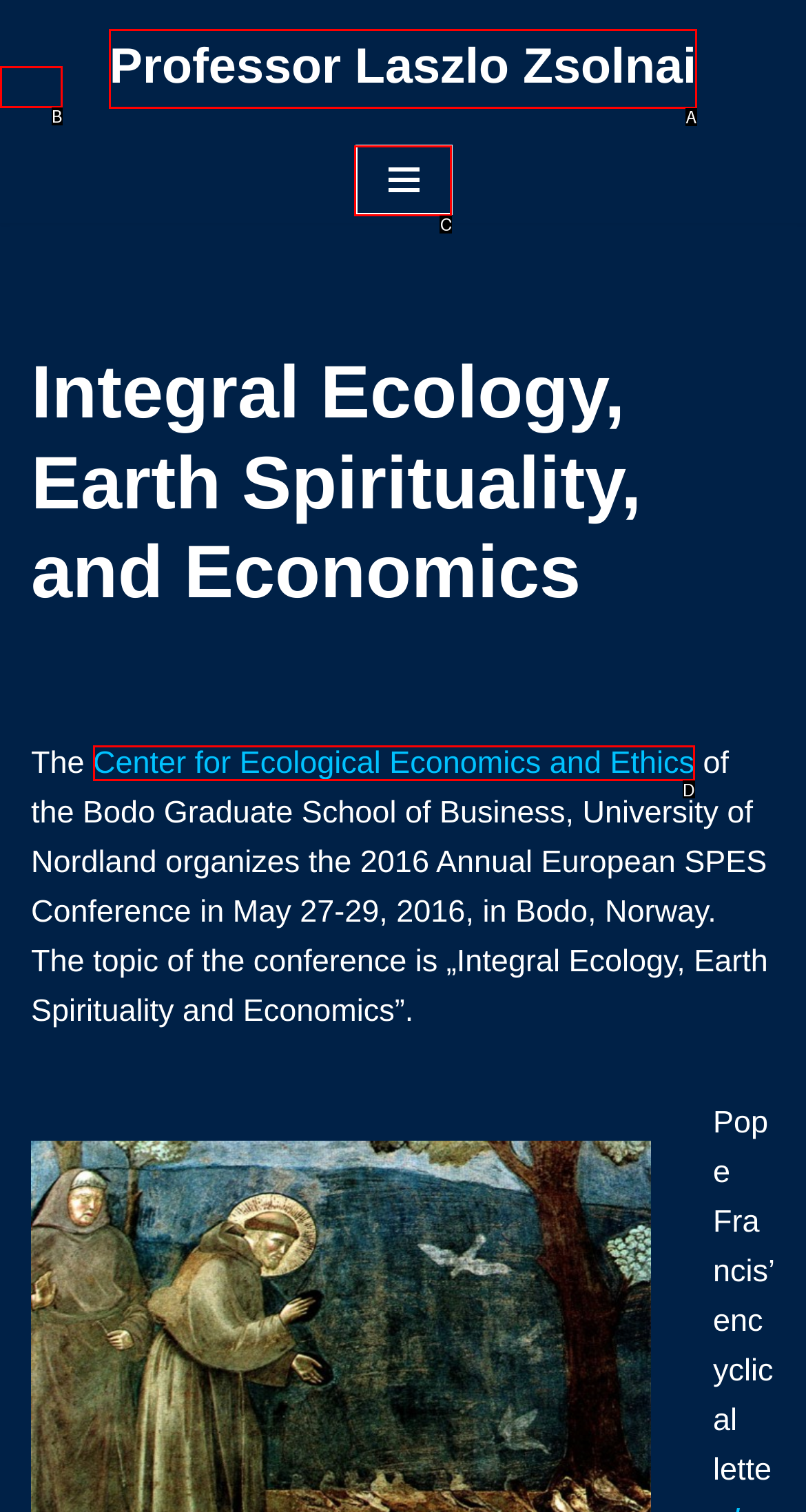Select the letter that corresponds to this element description: Navigation Menu
Answer with the letter of the correct option directly.

C